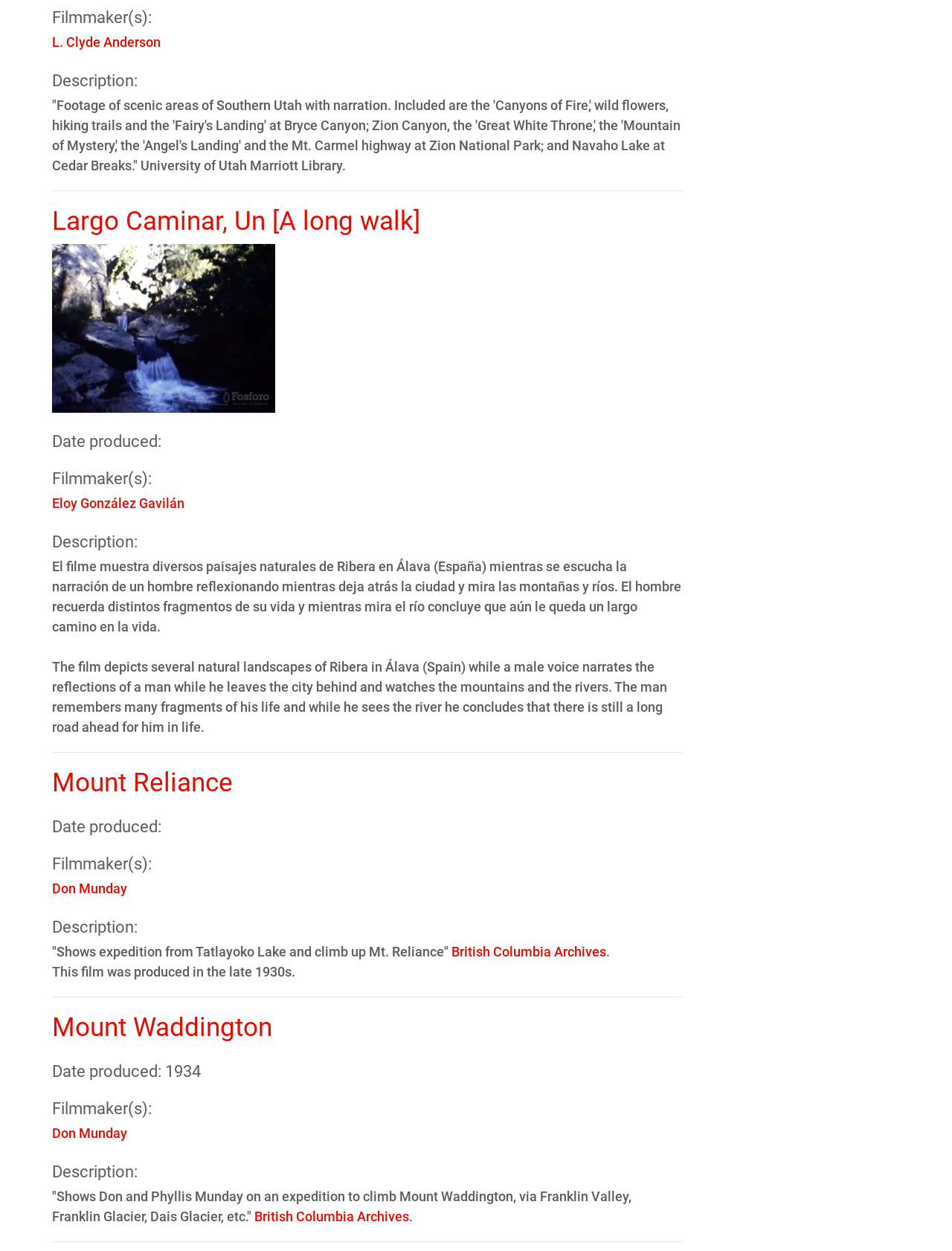Locate the bounding box coordinates of the clickable part needed for the task: "Click on the link 'Eloy González Gavilán'".

[0.055, 0.396, 0.194, 0.408]